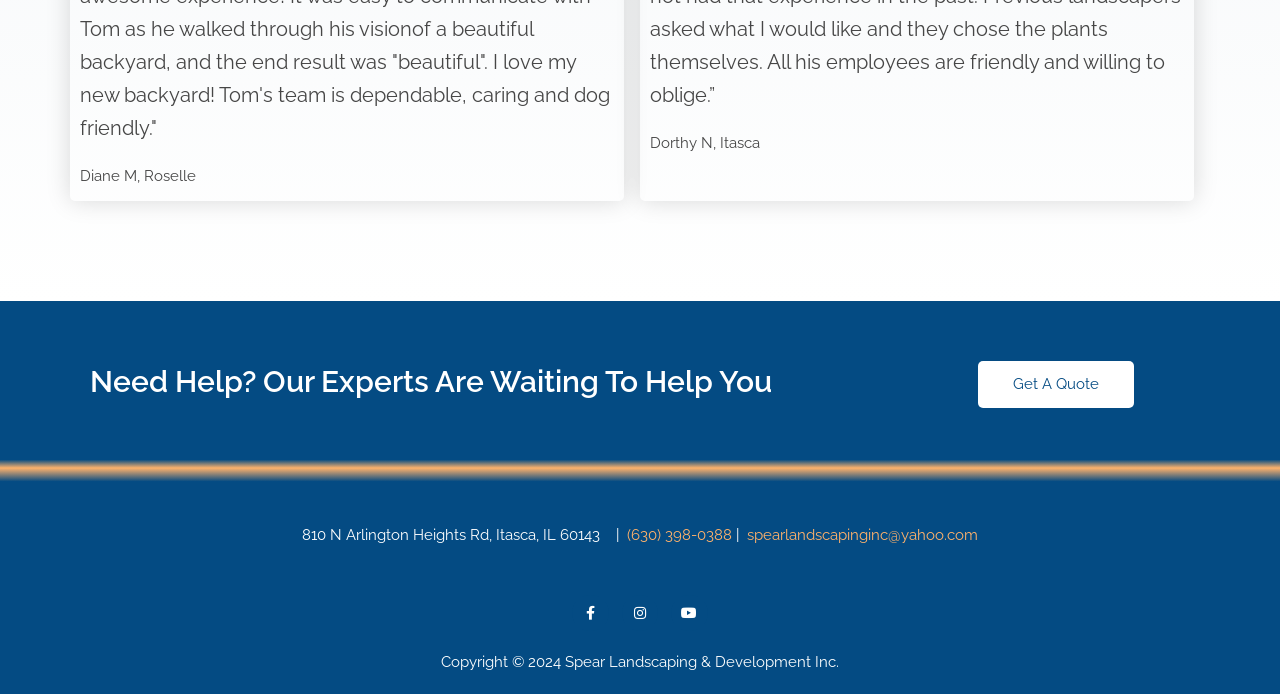What is the email address?
Give a detailed and exhaustive answer to the question.

I found the email address 'spearlandscapinginc@yahoo.com' in the middle of the webpage, next to the address and phone number.